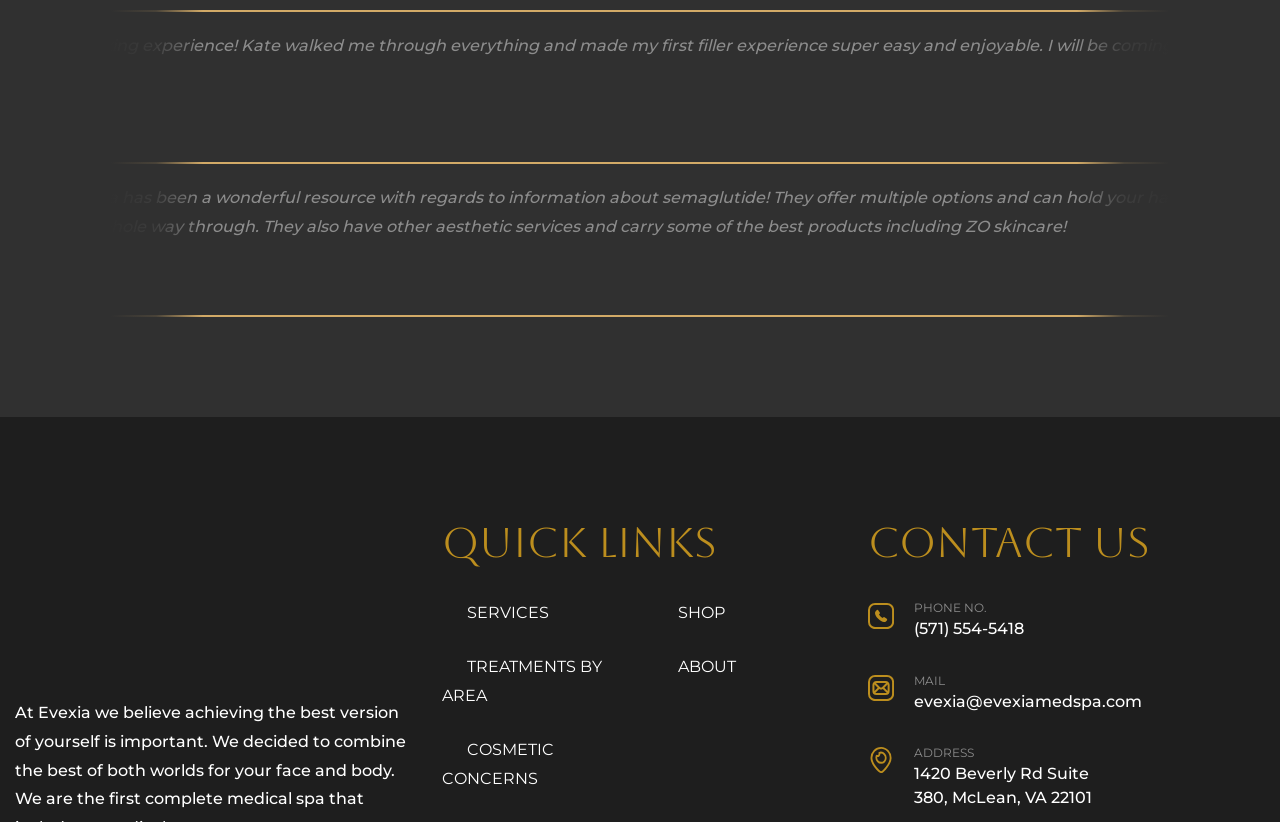How many links are there under 'Quick Links'?
Answer the question with a detailed explanation, including all necessary information.

Under the heading 'Quick Links', there are five links: 'SERVICES', 'SHOP', 'TREATMENTS BY AREA', 'ABOUT', and 'COSMETIC CONCERNS'.